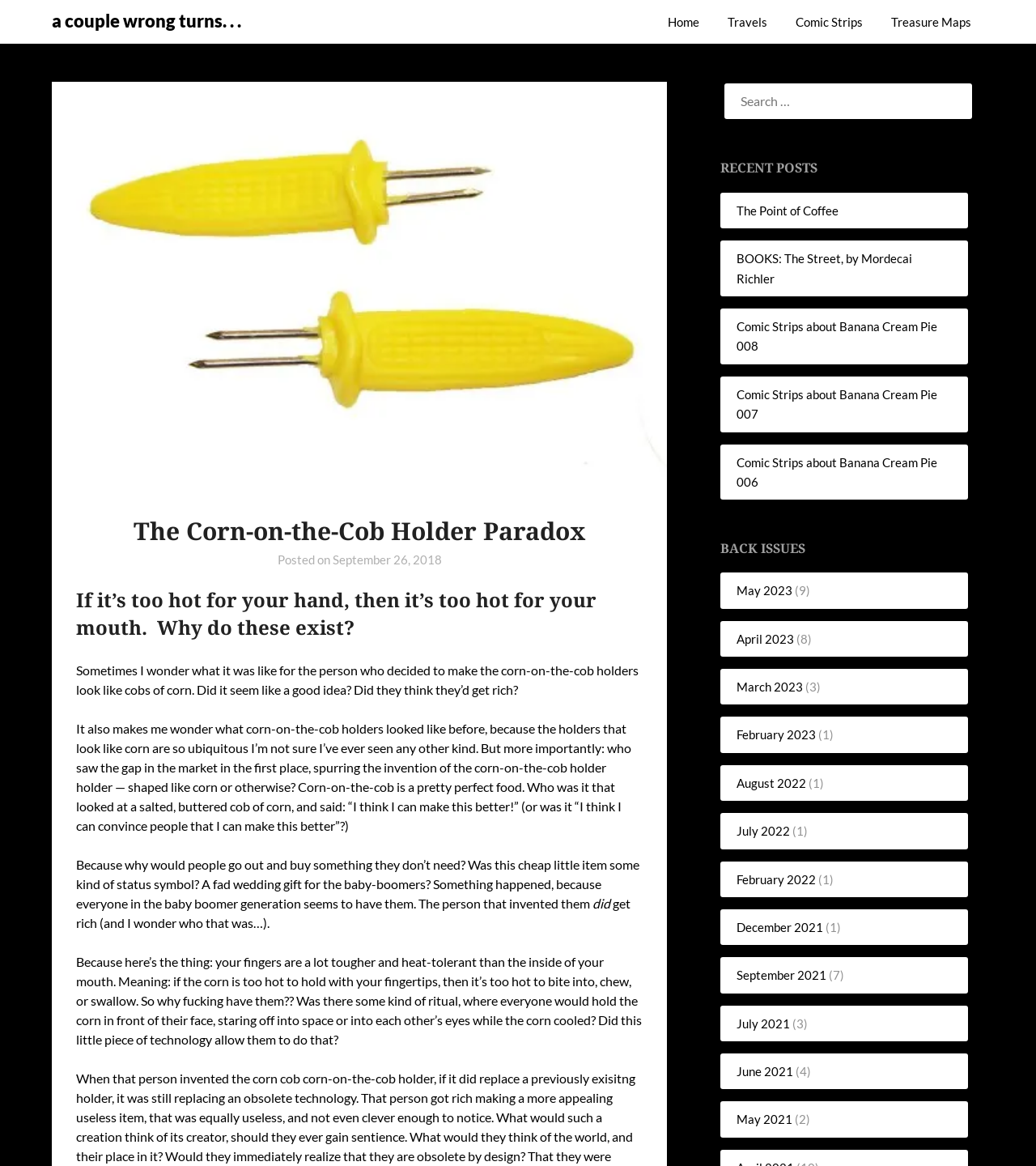Offer a comprehensive description of the webpage’s content and structure.

This webpage appears to be a blog post titled "The Corn-on-the-Cob Holder Paradox" with a humorous and inquiring tone. At the top of the page, there are five links to different sections of the website, including "Home", "Travels", "Comic Strips", and "Treasure Maps". 

Below the title, there is a heading that reads "If it’s too hot for your hand, then it’s too hot for your mouth. Why do these exist?" which seems to be the central question of the blog post. The post itself is a series of paragraphs that explore the idea of corn-on-the-cob holders and their seemingly unnecessary existence. The author wonders who came up with the idea, what the market demand was, and why people would buy something they don't need.

On the right side of the page, there is a search bar and a section titled "RECENT POSTS" with links to several other blog posts, including "The Point of Coffee", "BOOKS: The Street, by Mordecai Richler", and several comic strips about banana cream pie. Below that, there is a section titled "BACK ISSUES" with links to archived blog posts from various months, including May 2023, April 2023, and several others, each with a number in parentheses indicating the number of posts from that month.